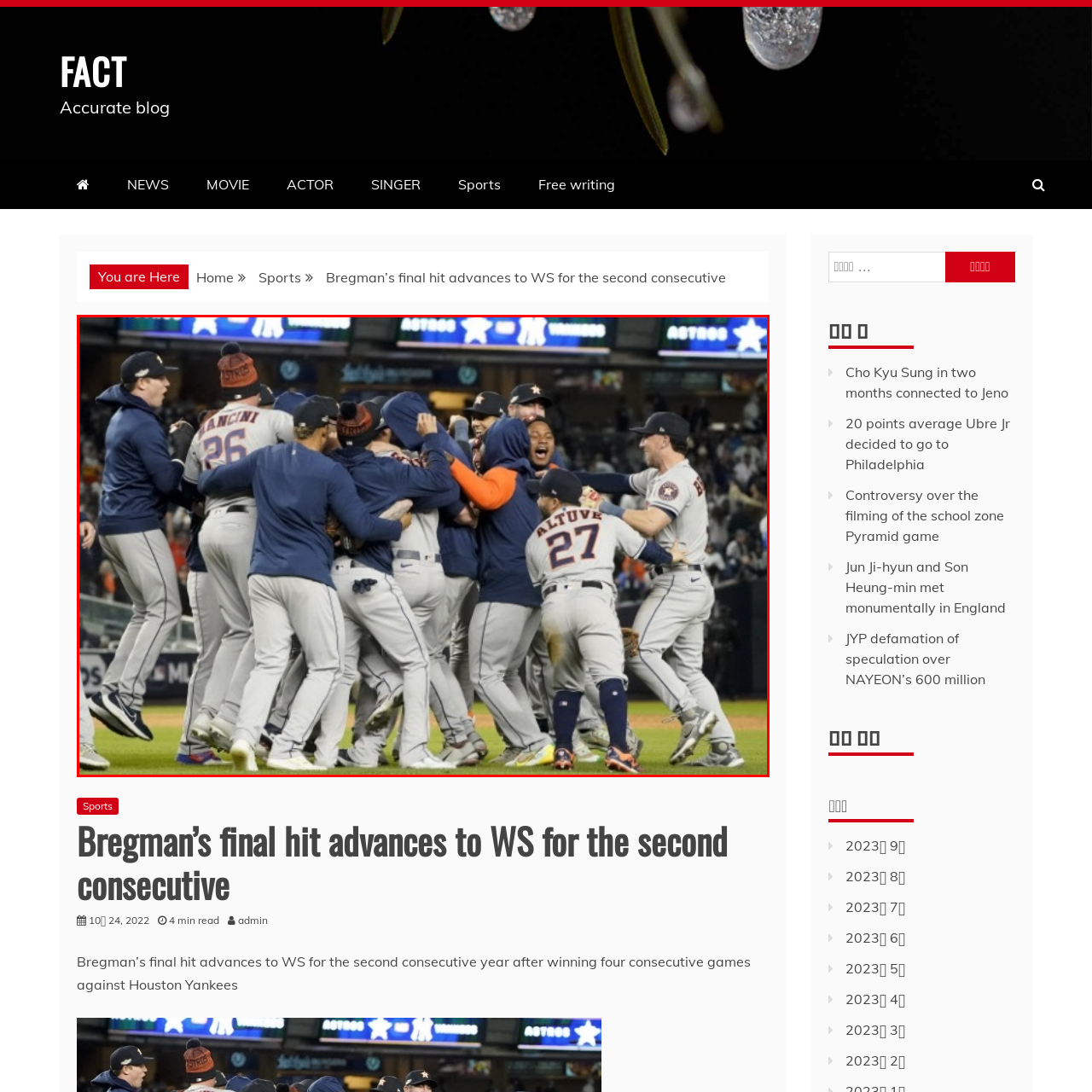Focus on the picture inside the red-framed area and provide a one-word or short phrase response to the following question:
What is the atmosphere like during the celebration?

electric